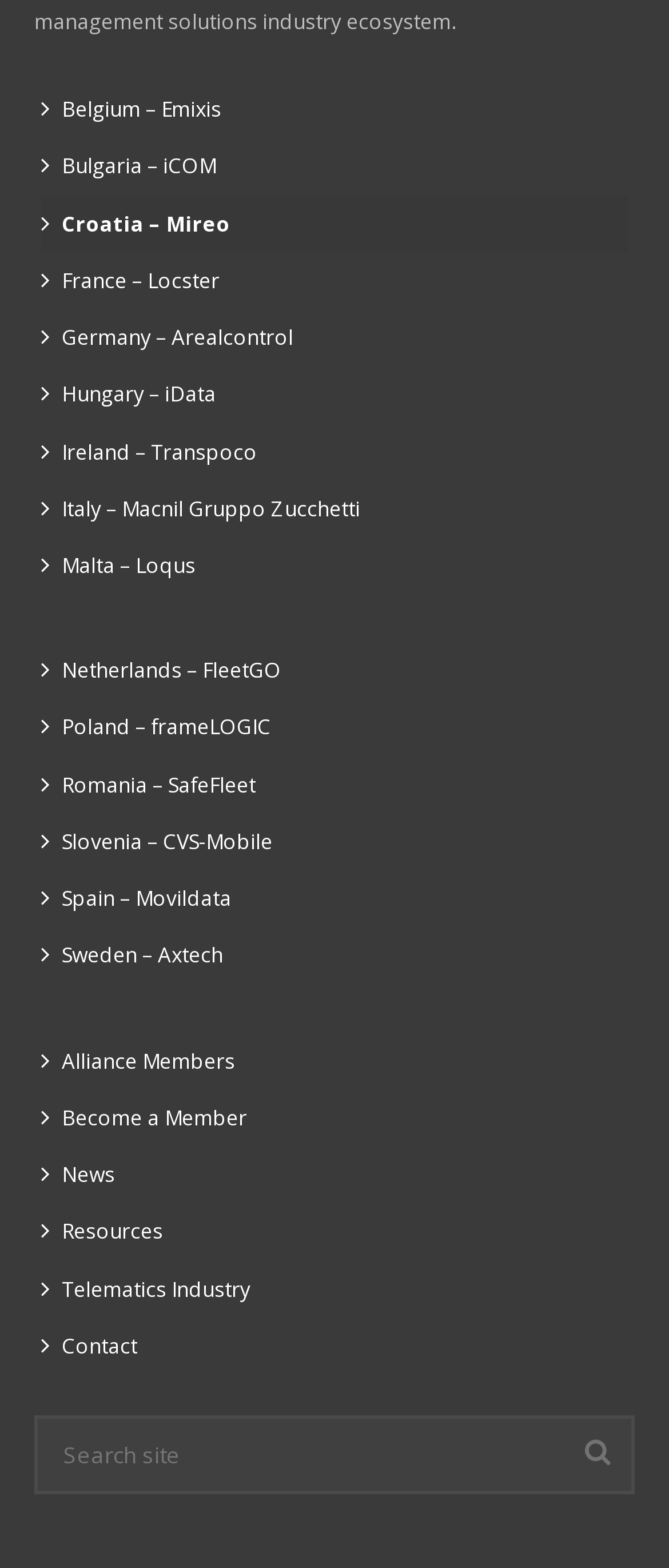Kindly determine the bounding box coordinates for the area that needs to be clicked to execute this instruction: "Click on Belgium country link".

[0.062, 0.052, 0.938, 0.088]